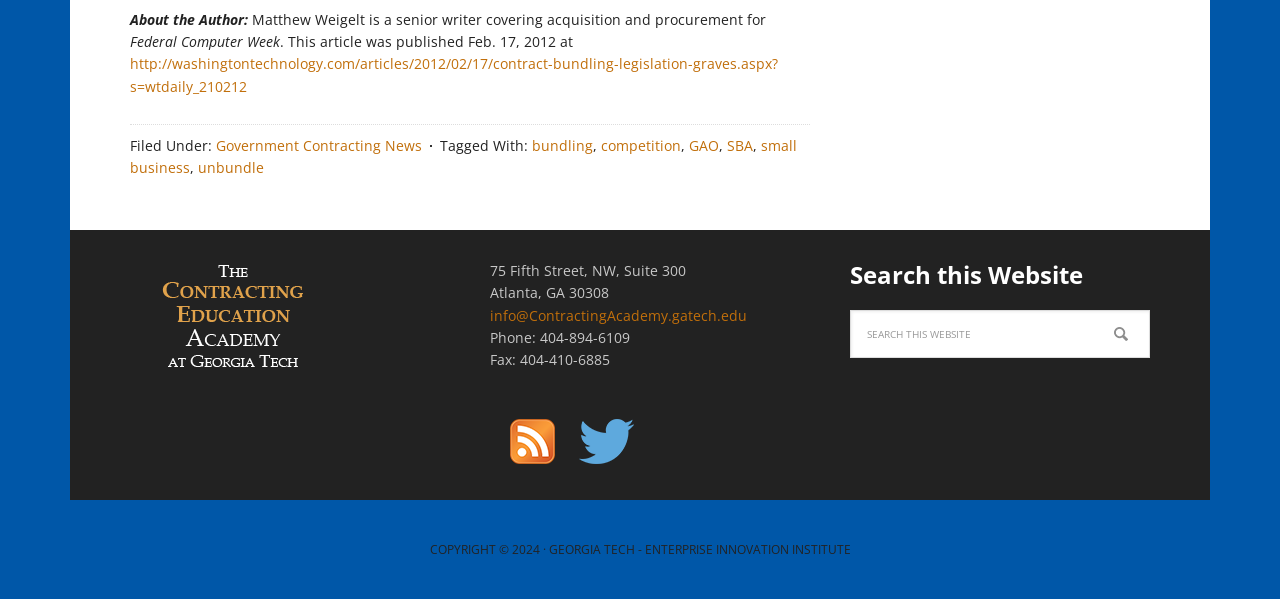Please reply to the following question with a single word or a short phrase:
What is the phone number of the Contracting Academy?

404-894-6109